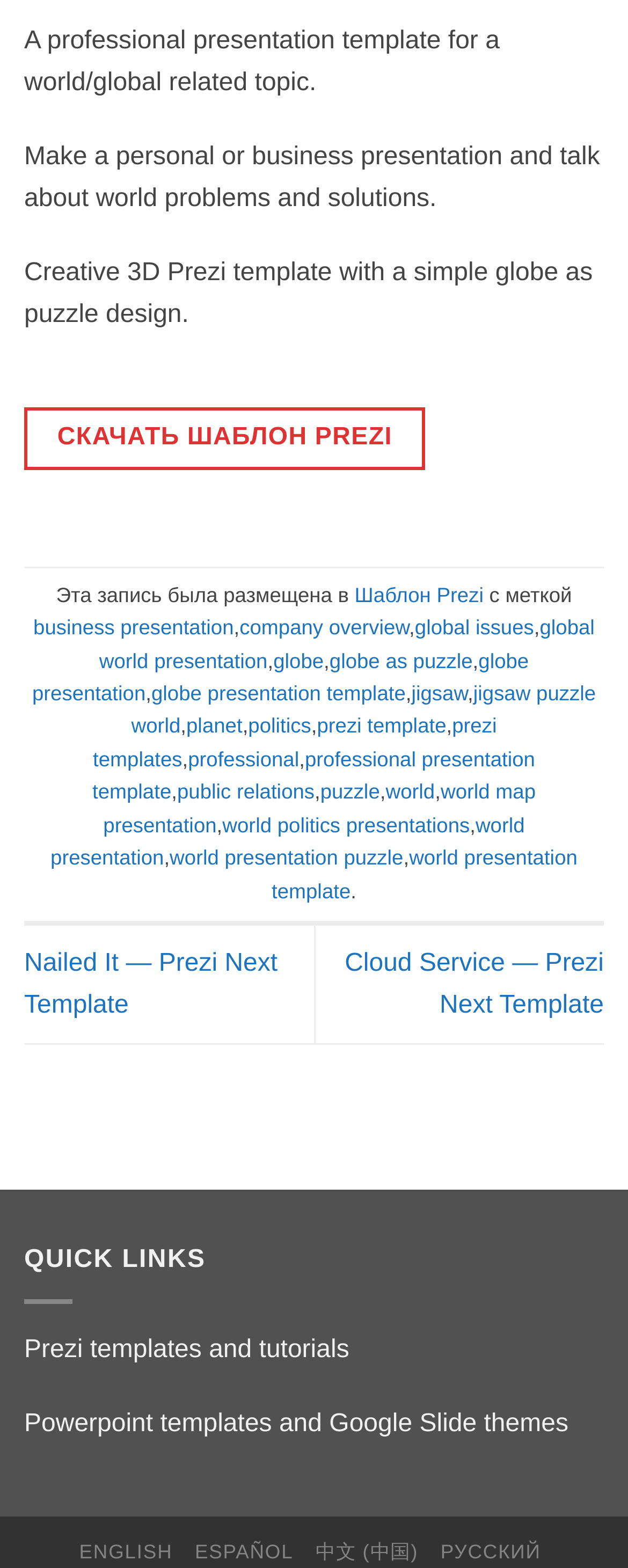Select the bounding box coordinates of the element I need to click to carry out the following instruction: "download the Prezi template".

[0.038, 0.26, 0.678, 0.3]